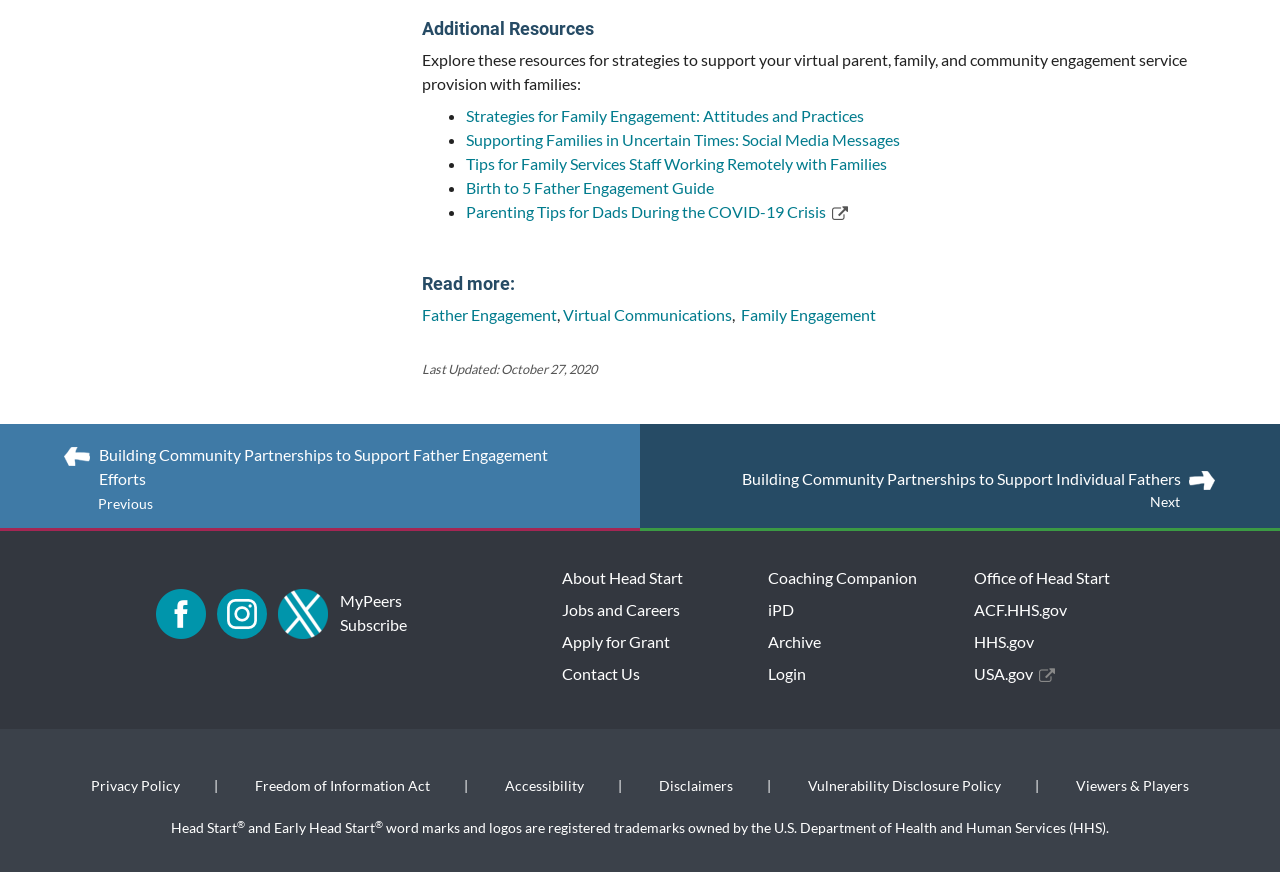Please identify the bounding box coordinates of the area that needs to be clicked to follow this instruction: "Read 'Tips for Family Services Staff Working Remotely with Families'".

[0.364, 0.176, 0.693, 0.198]